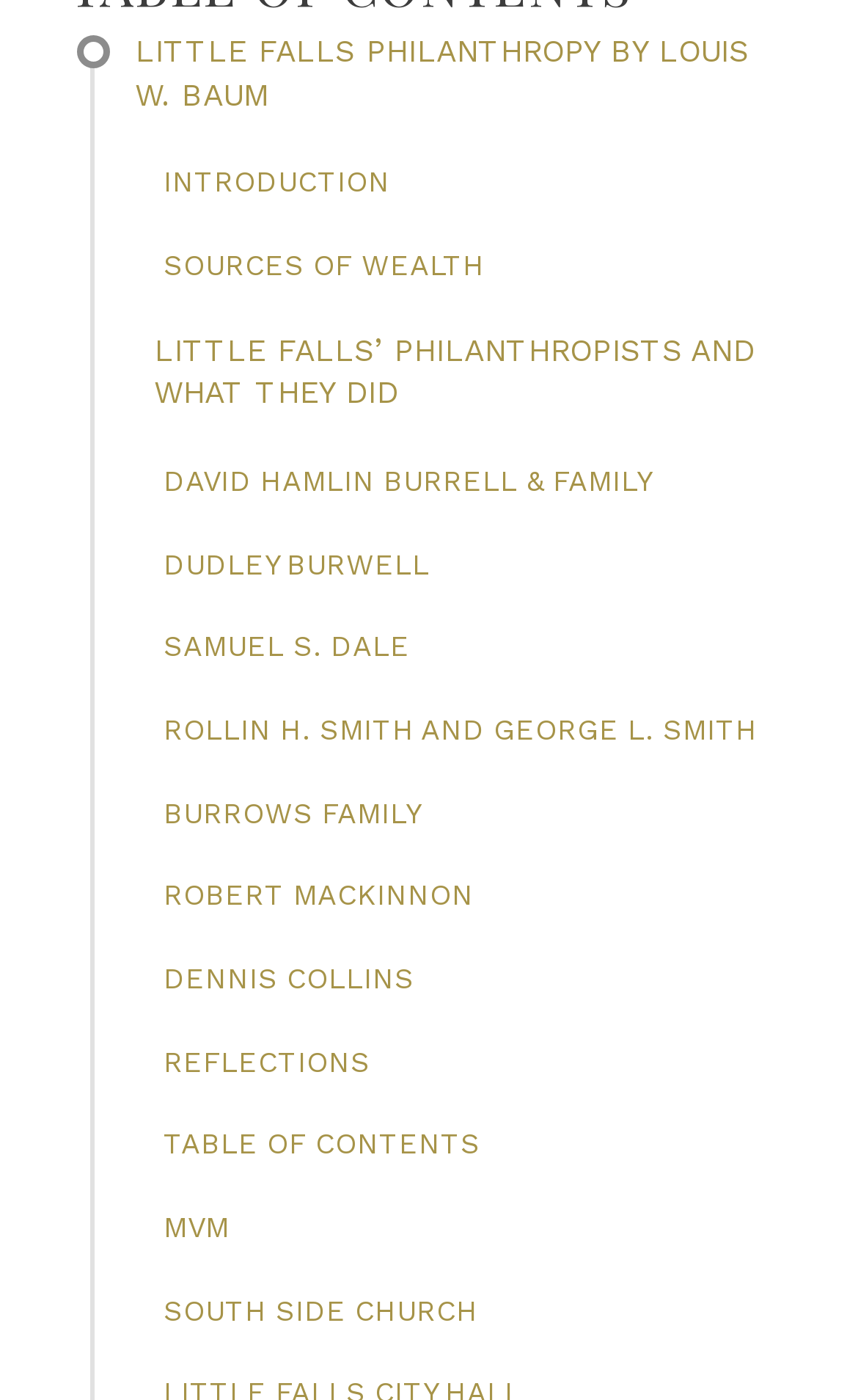Determine the bounding box coordinates of the UI element described below. Use the format (top-left x, top-left y, bottom-right x, bottom-right y) with floating point numbers between 0 and 1: David Hamlin Burrell & Family

[0.157, 0.33, 0.92, 0.389]